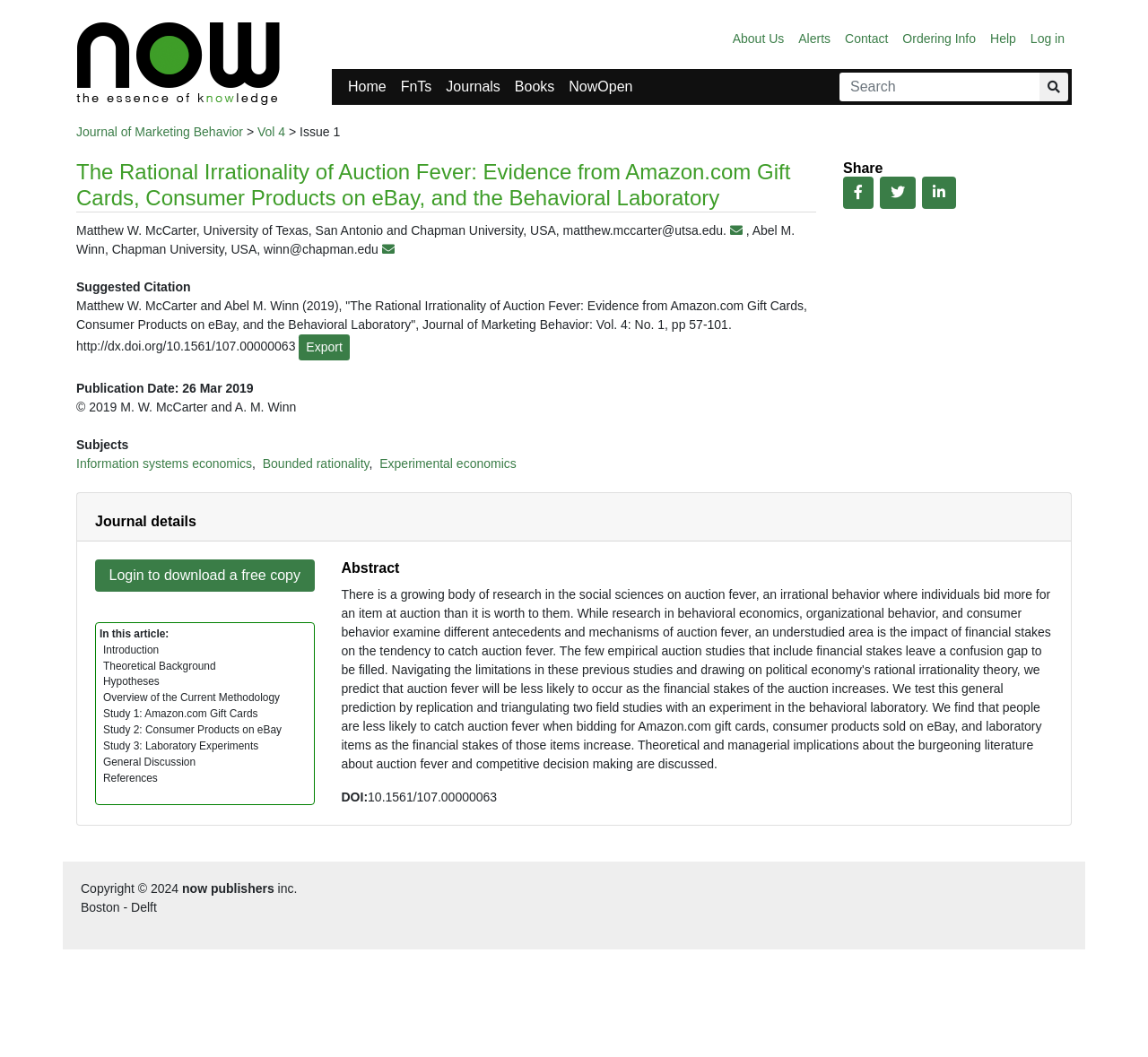Extract the bounding box coordinates for the HTML element that matches this description: "Bounded rationality". The coordinates should be four float numbers between 0 and 1, i.e., [left, top, right, bottom].

[0.229, 0.431, 0.322, 0.445]